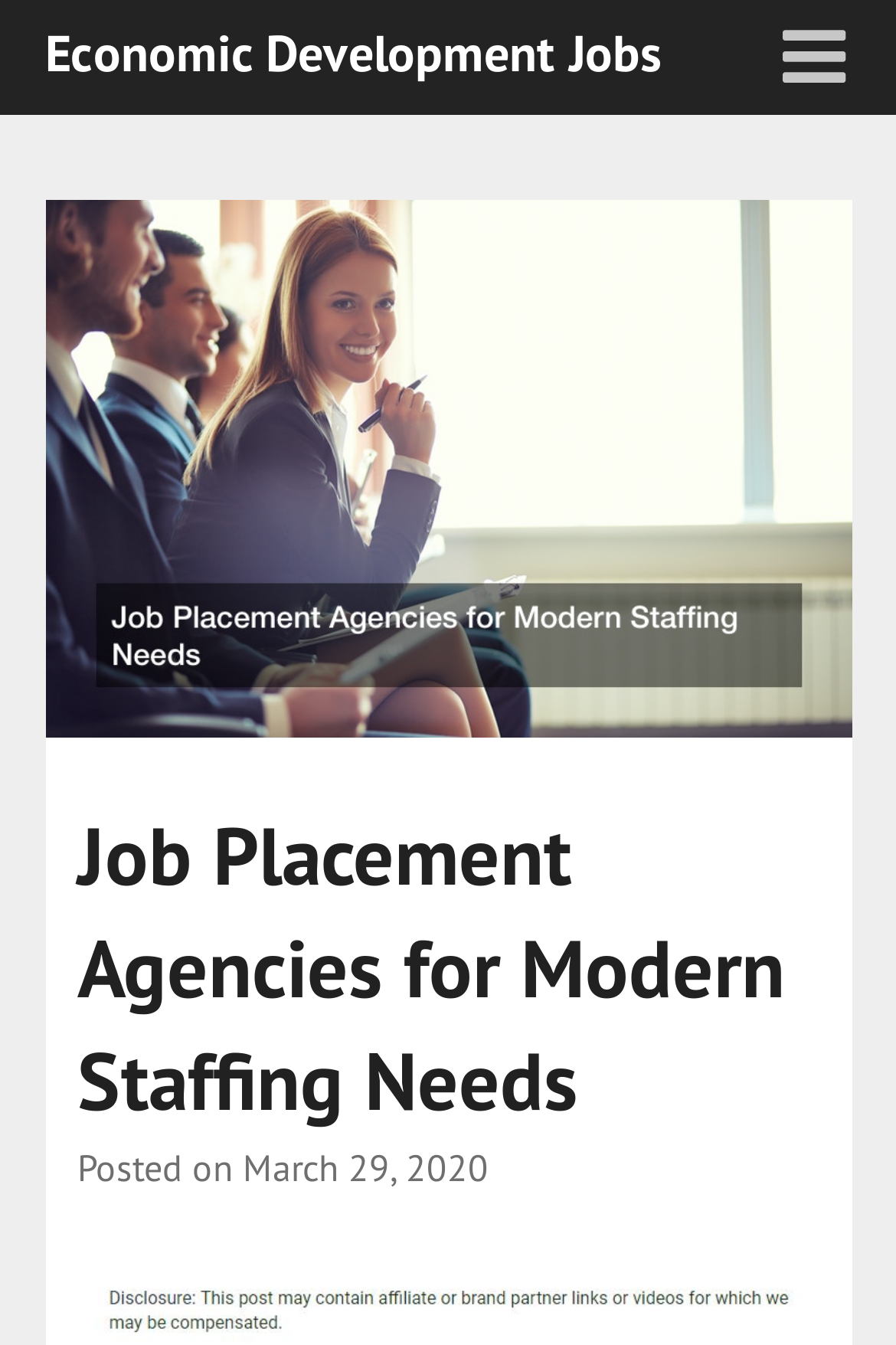What is the symbol next to the link 'Economic Development Jobs'?
Refer to the image and answer the question using a single word or phrase.

uf0c9